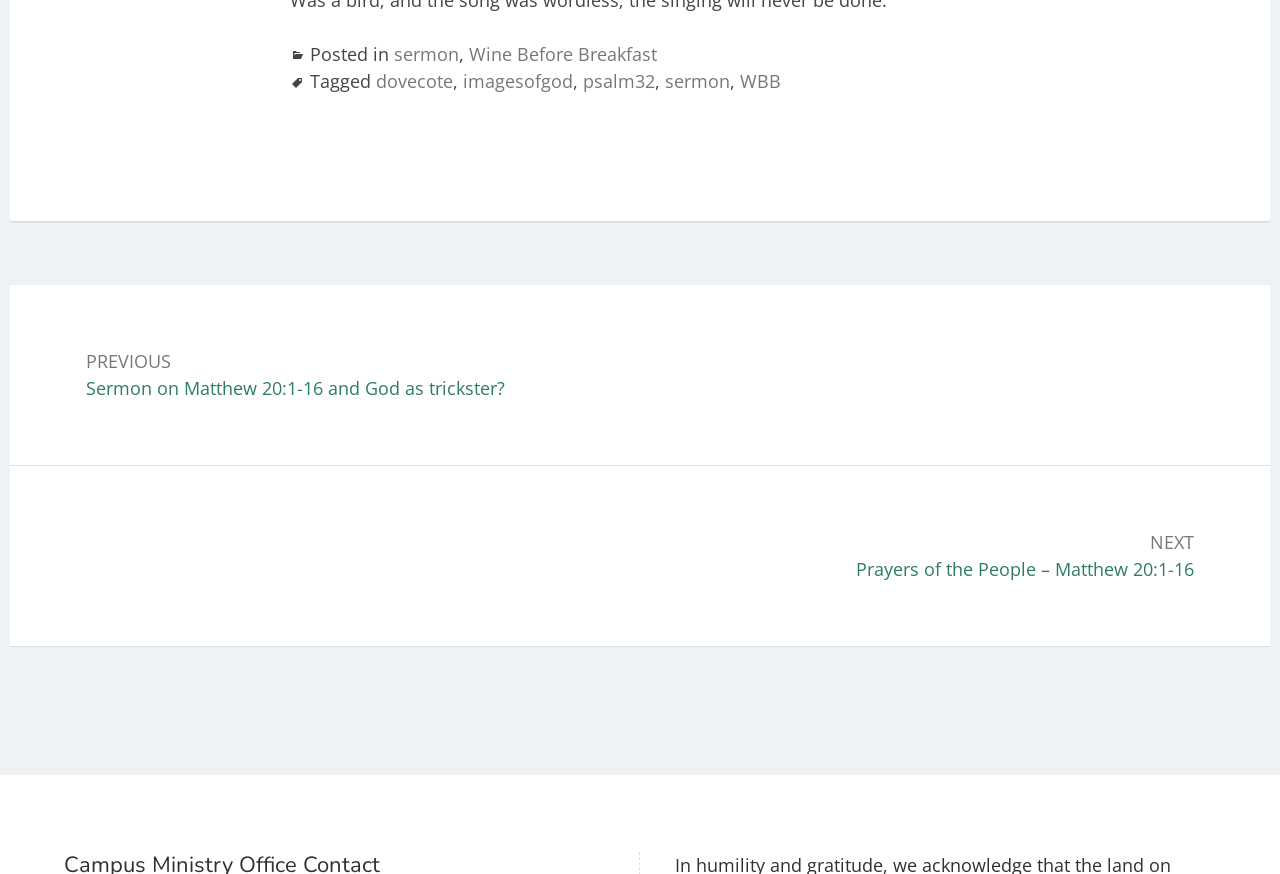Find the bounding box coordinates for the UI element that matches this description: "Modules & Upstream Manufacturing".

None